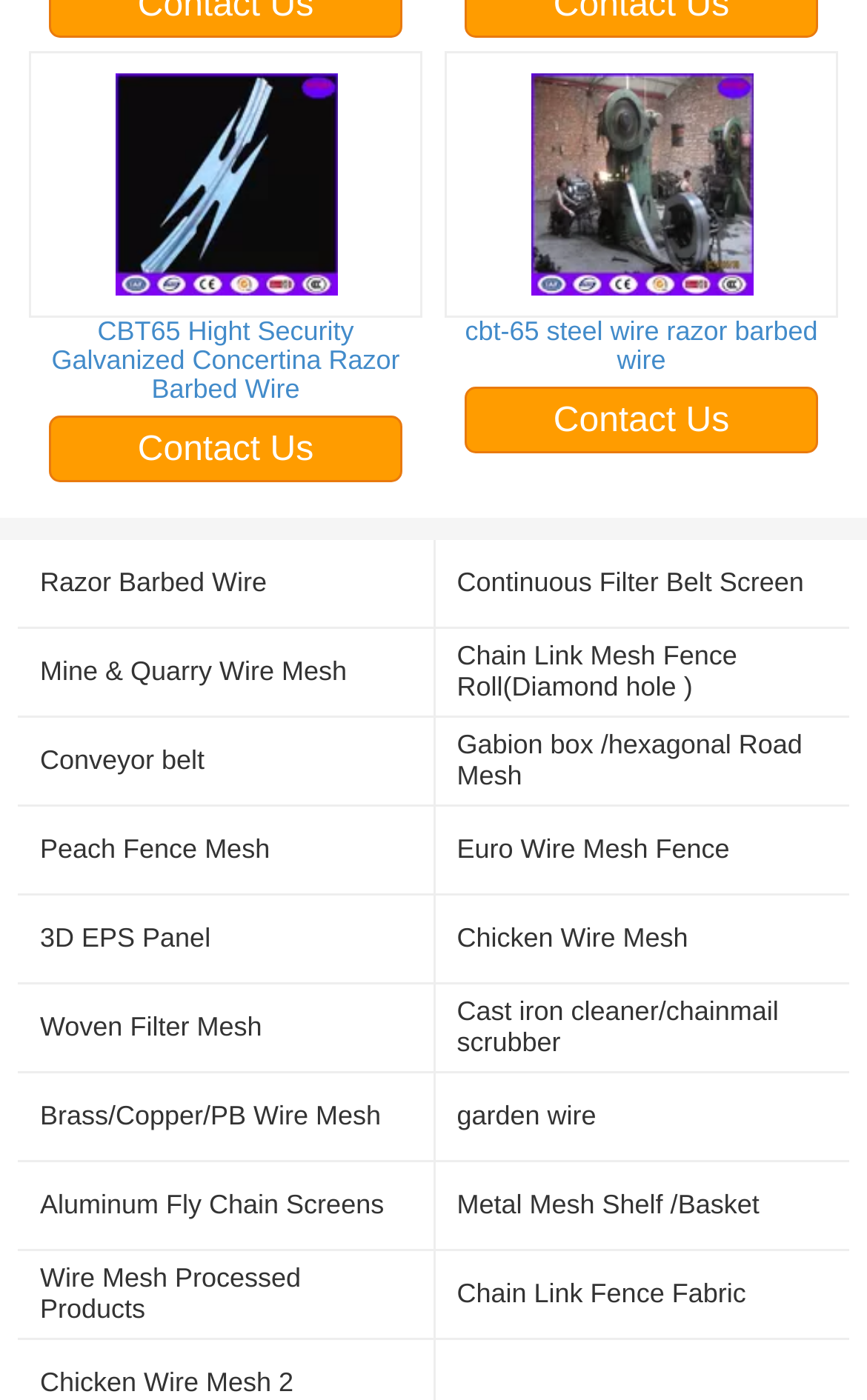Please specify the bounding box coordinates of the clickable section necessary to execute the following command: "Click on CBT65 Hight Security Galvanized Concertina Razor Barbed Wire".

[0.033, 0.036, 0.487, 0.289]